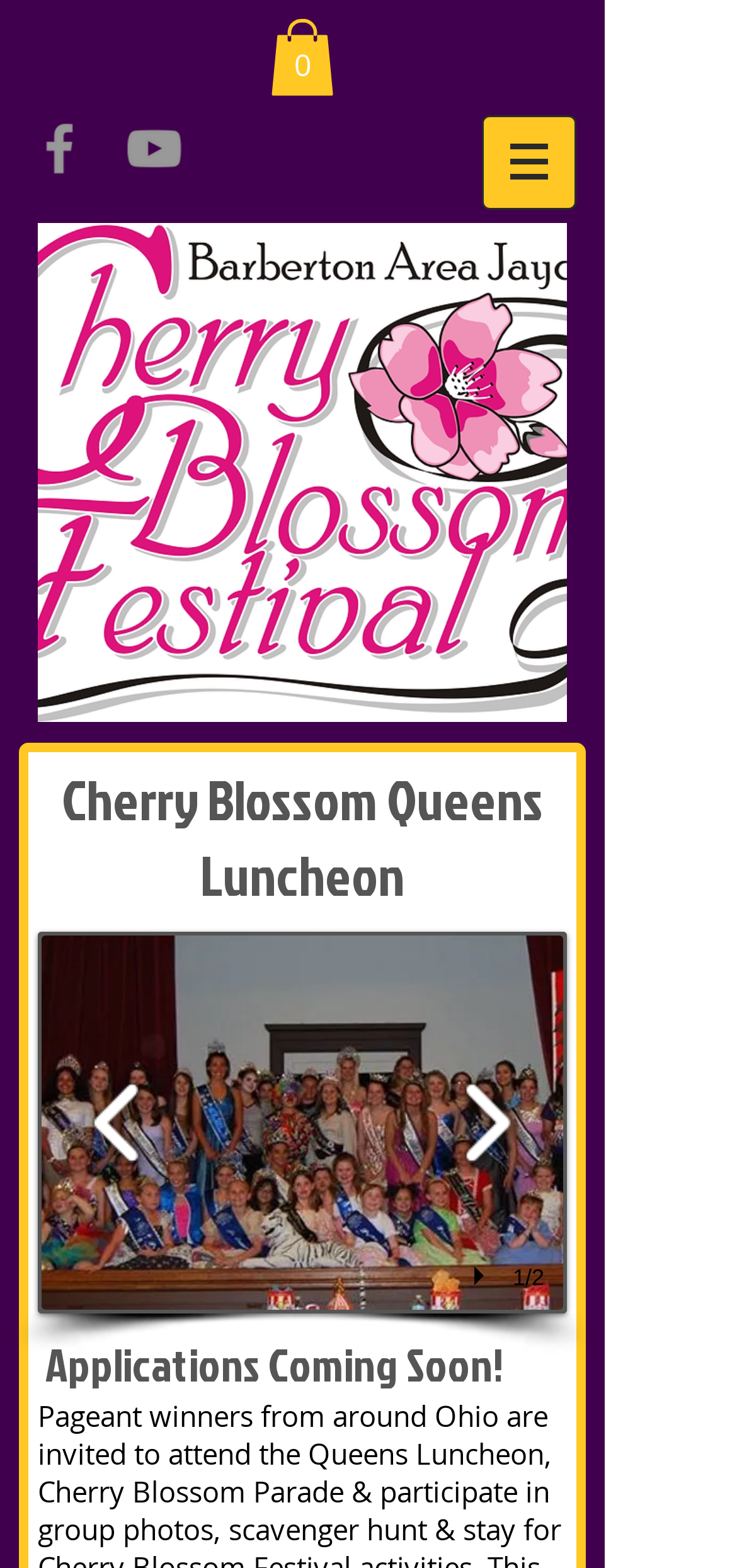Respond with a single word or phrase:
What is the purpose of the button with a play icon?

Play slideshow